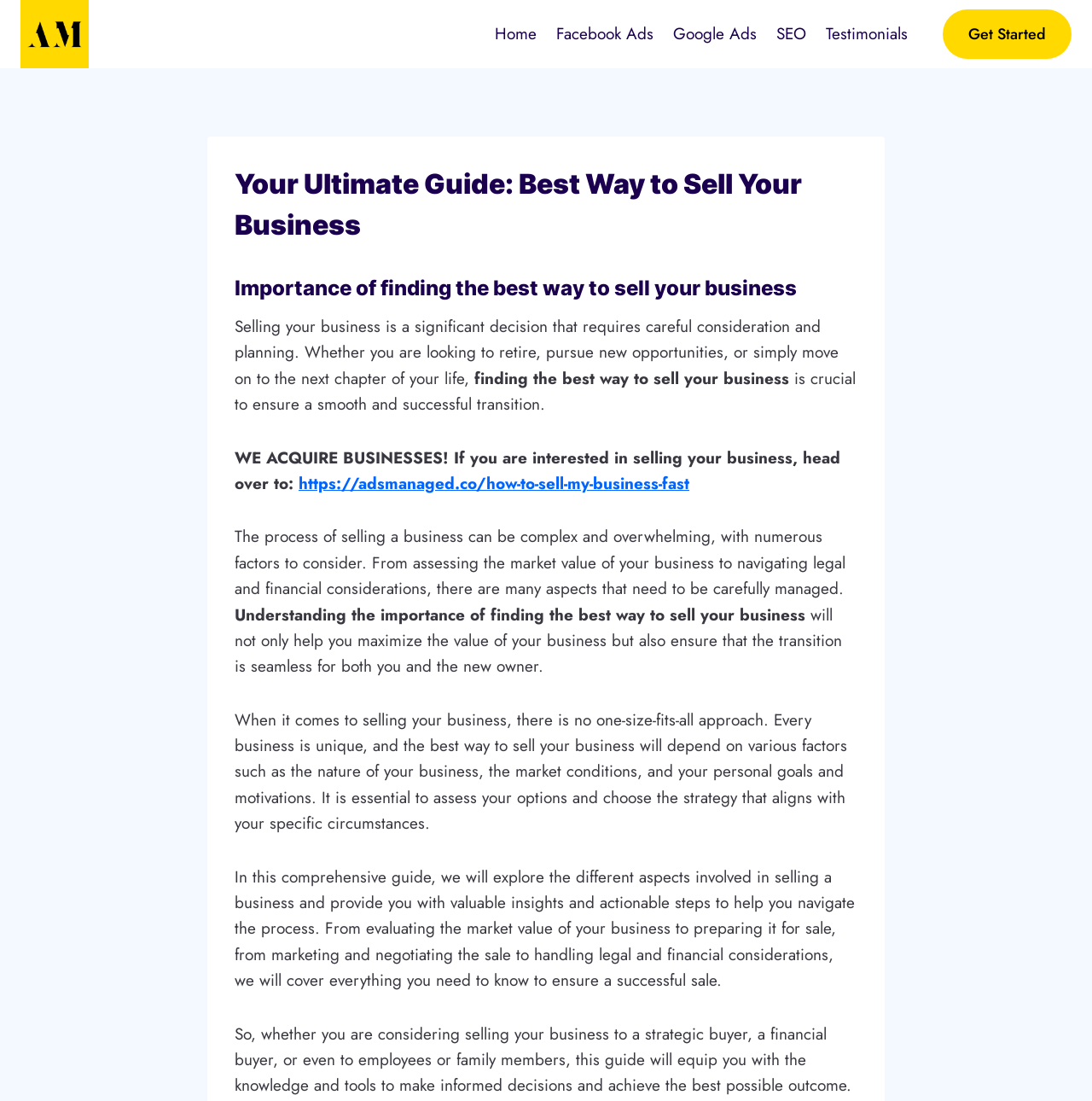Locate the bounding box coordinates of the clickable part needed for the task: "Visit the 'How to sell my business fast' page".

[0.273, 0.429, 0.631, 0.45]